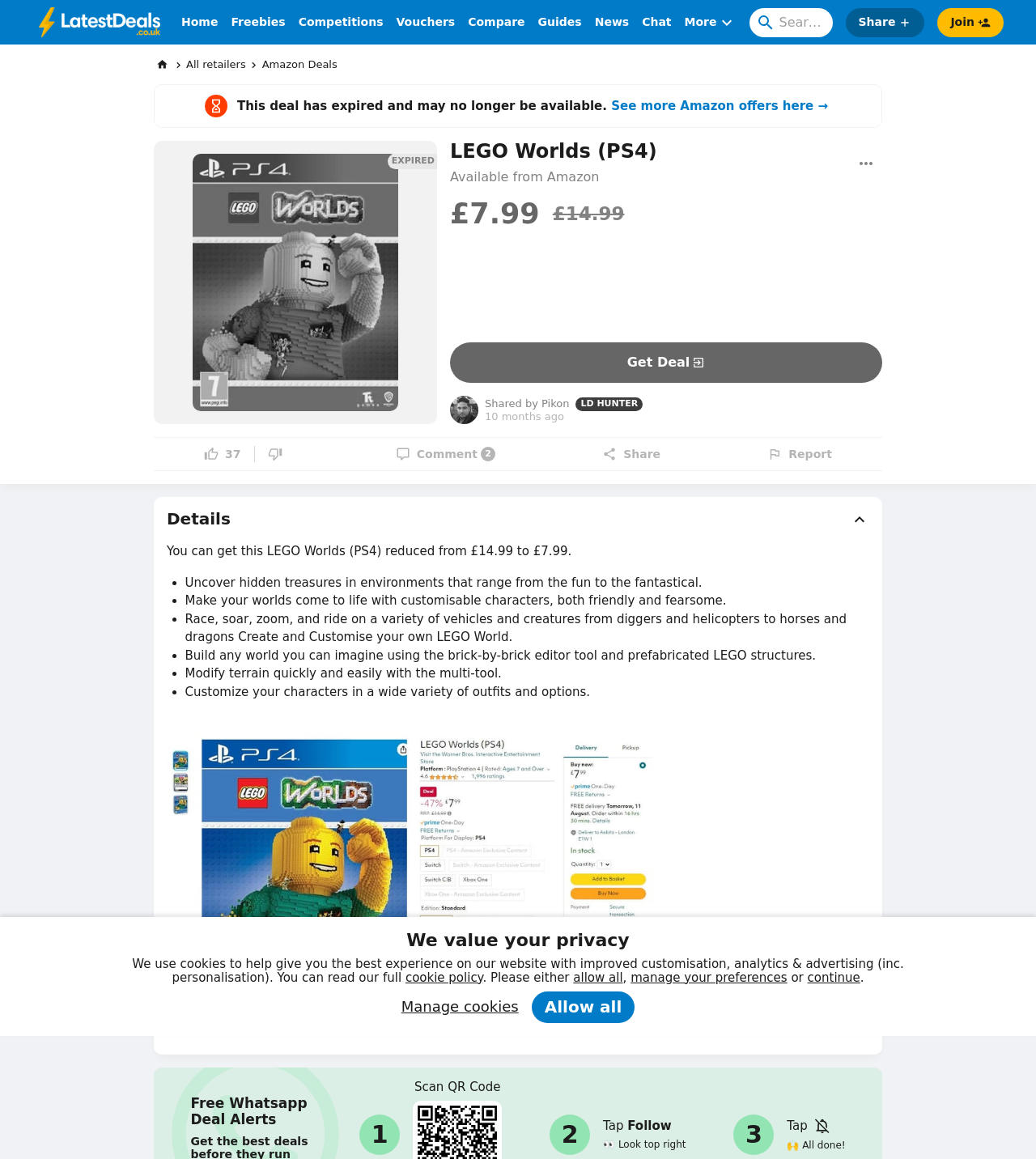What is the original price of LEGO Worlds (PS4)?
Using the image, answer in one word or phrase.

£14.99